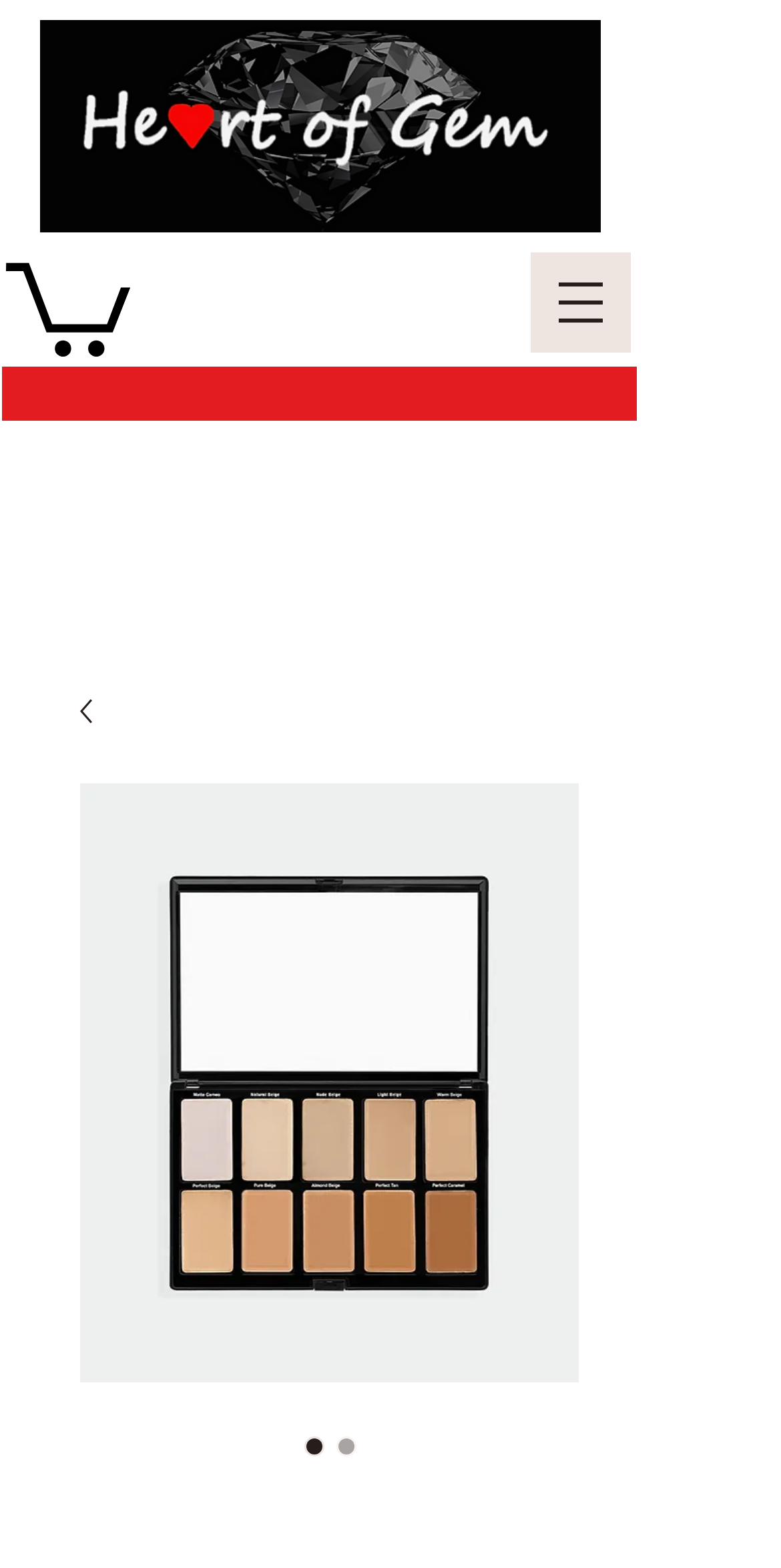Extract the main title from the webpage and generate its text.

Cream to Powder Foundation Palette